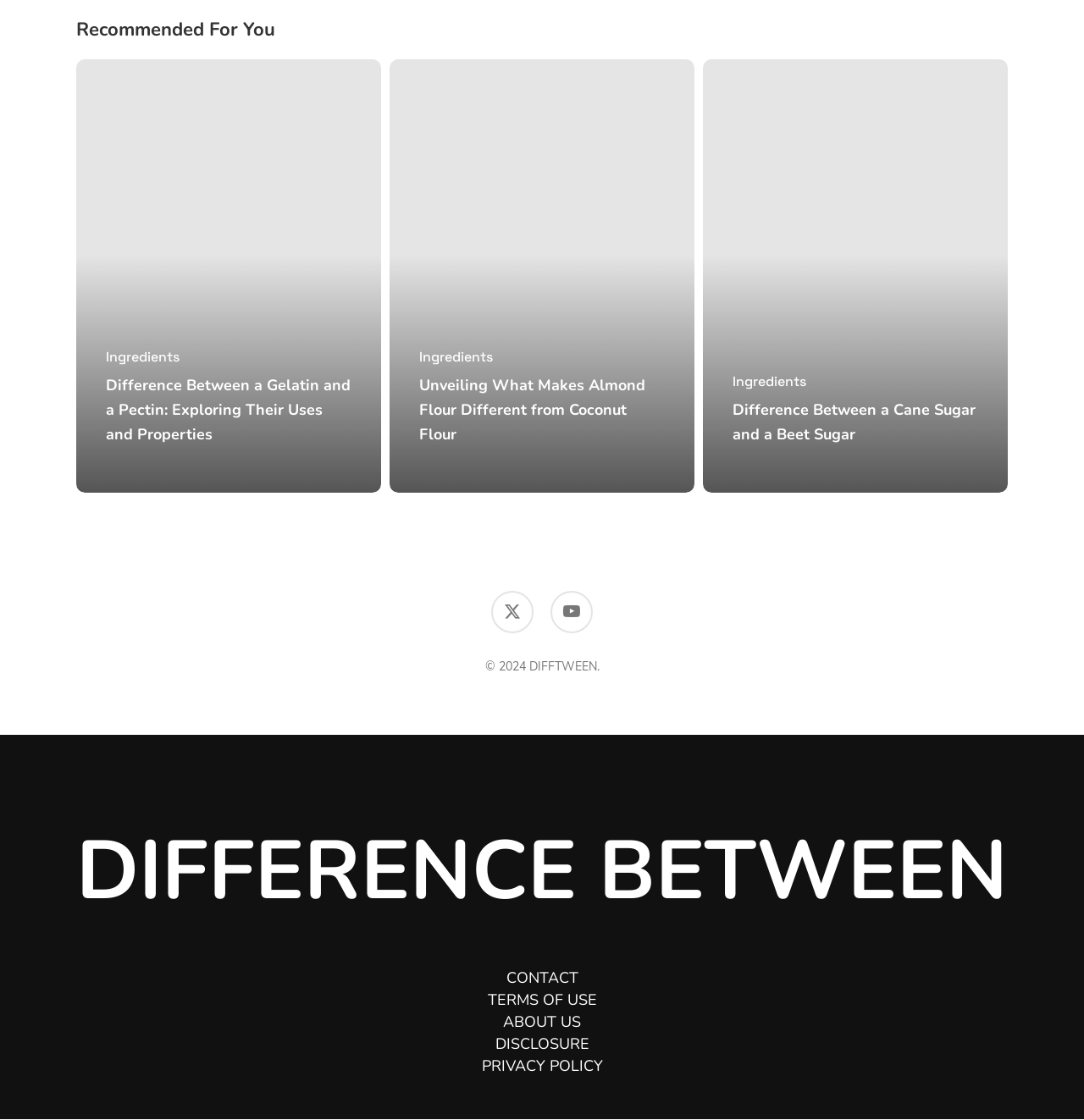Locate the bounding box of the UI element defined by this description: "CONTACT US". The coordinates should be given as four float numbers between 0 and 1, formatted as [left, top, right, bottom].

None